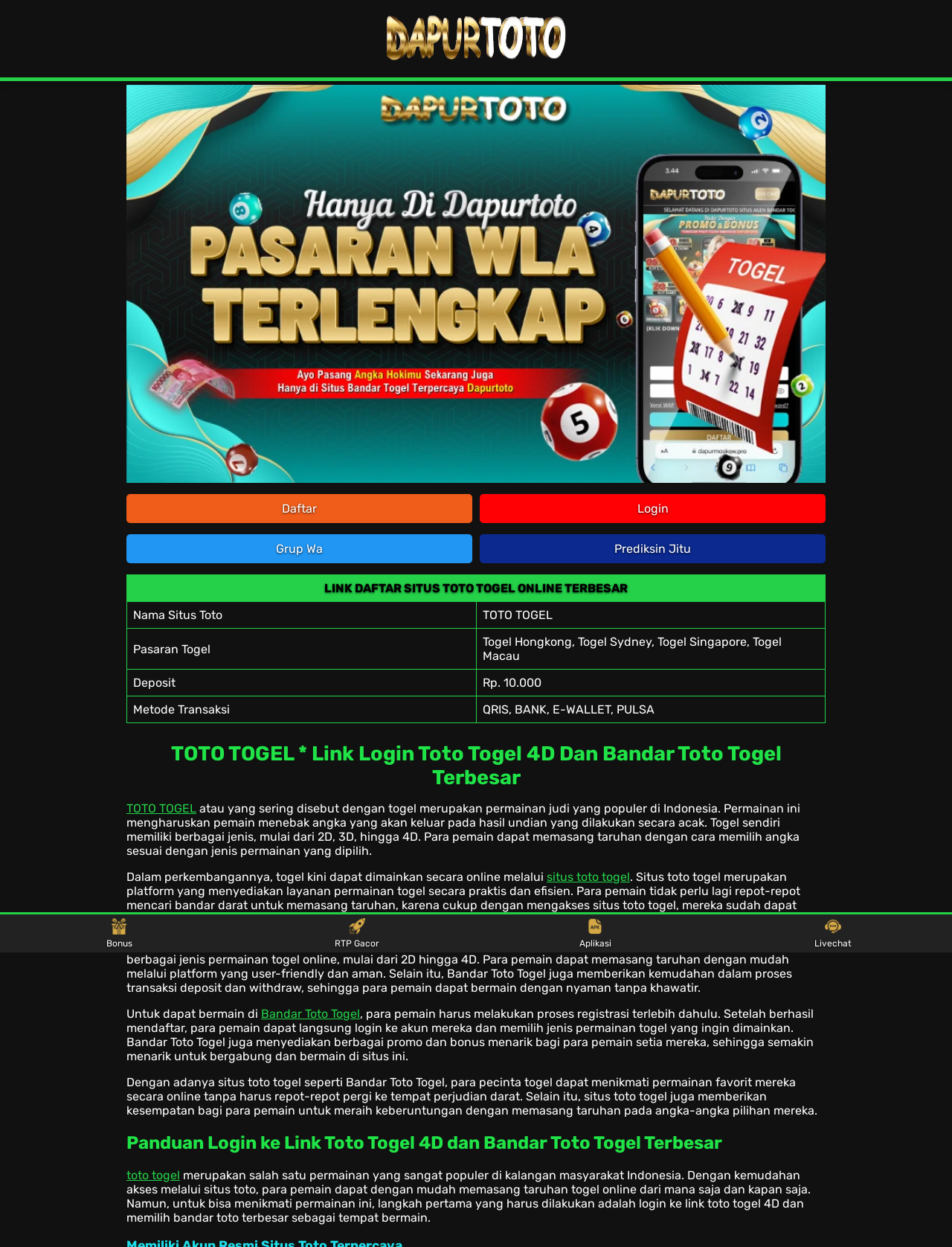Determine the bounding box coordinates of the element that should be clicked to execute the following command: "Search for something".

None